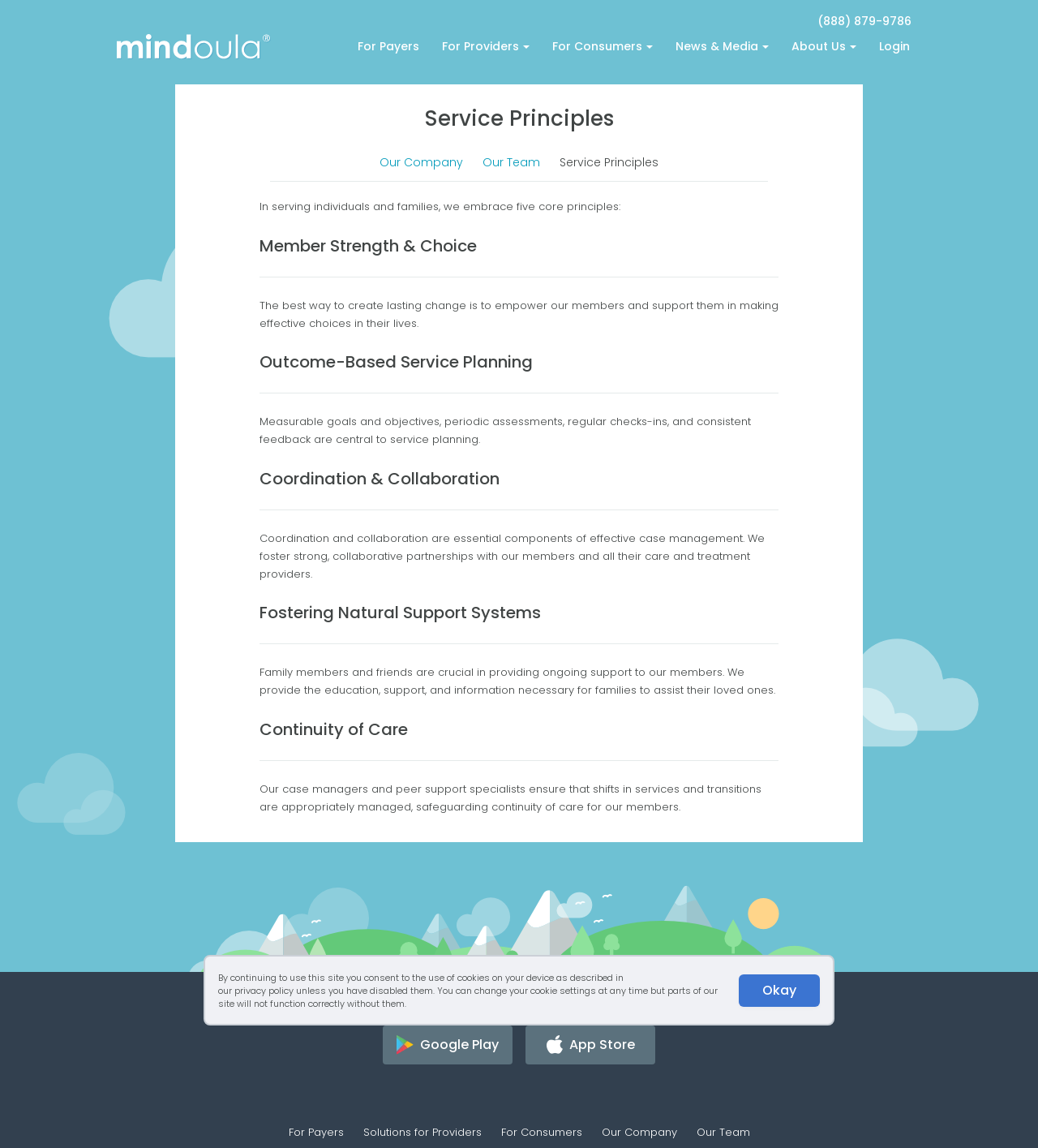From the element description Okay, predict the bounding box coordinates of the UI element. The coordinates must be specified in the format (top-left x, top-left y, bottom-right x, bottom-right y) and should be within the 0 to 1 range.

[0.712, 0.848, 0.79, 0.877]